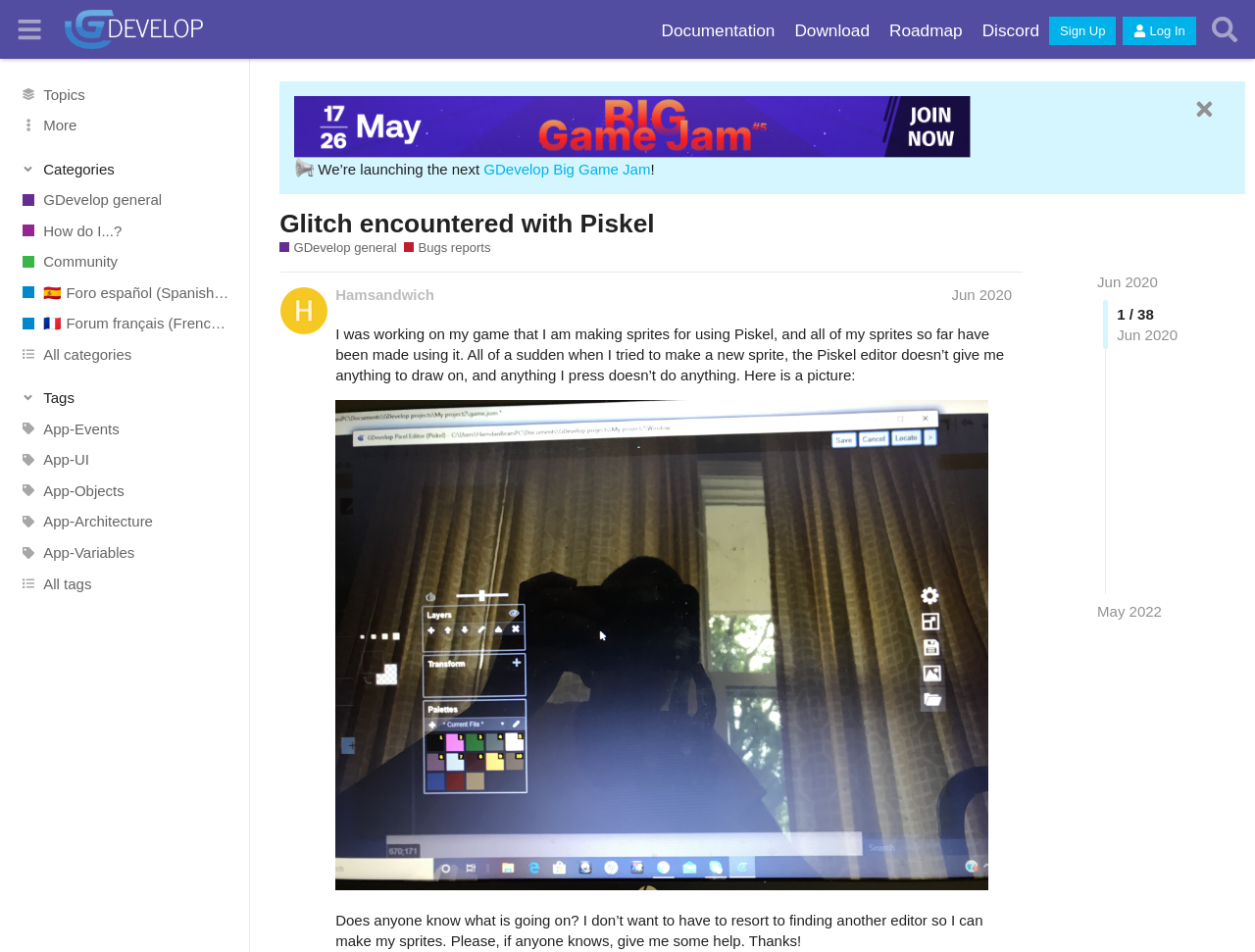What is the problem the user is experiencing with Piskel?
Using the image provided, answer with just one word or phrase.

Can't draw on new sprite